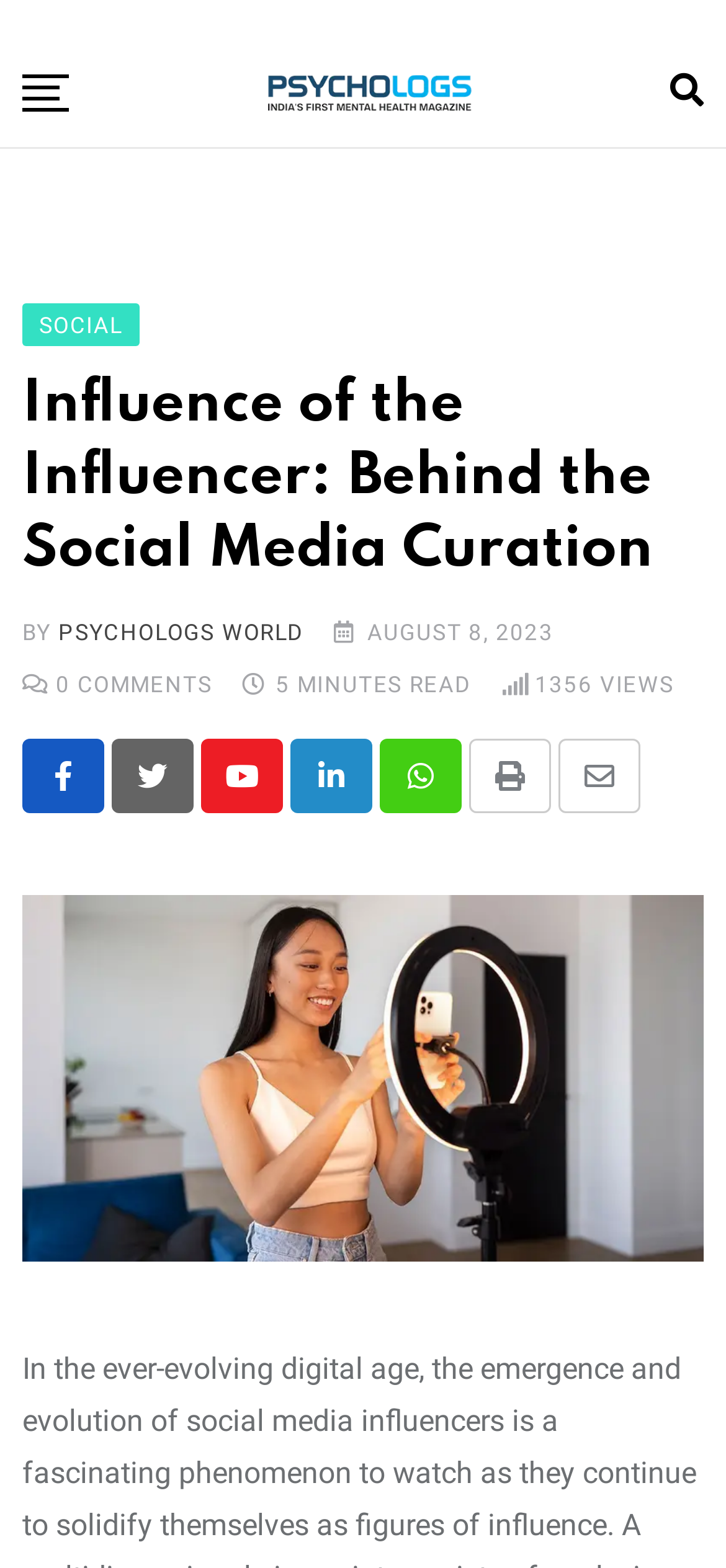Show the bounding box coordinates of the element that should be clicked to complete the task: "Read the article about influence of the influencer".

[0.031, 0.235, 0.969, 0.374]